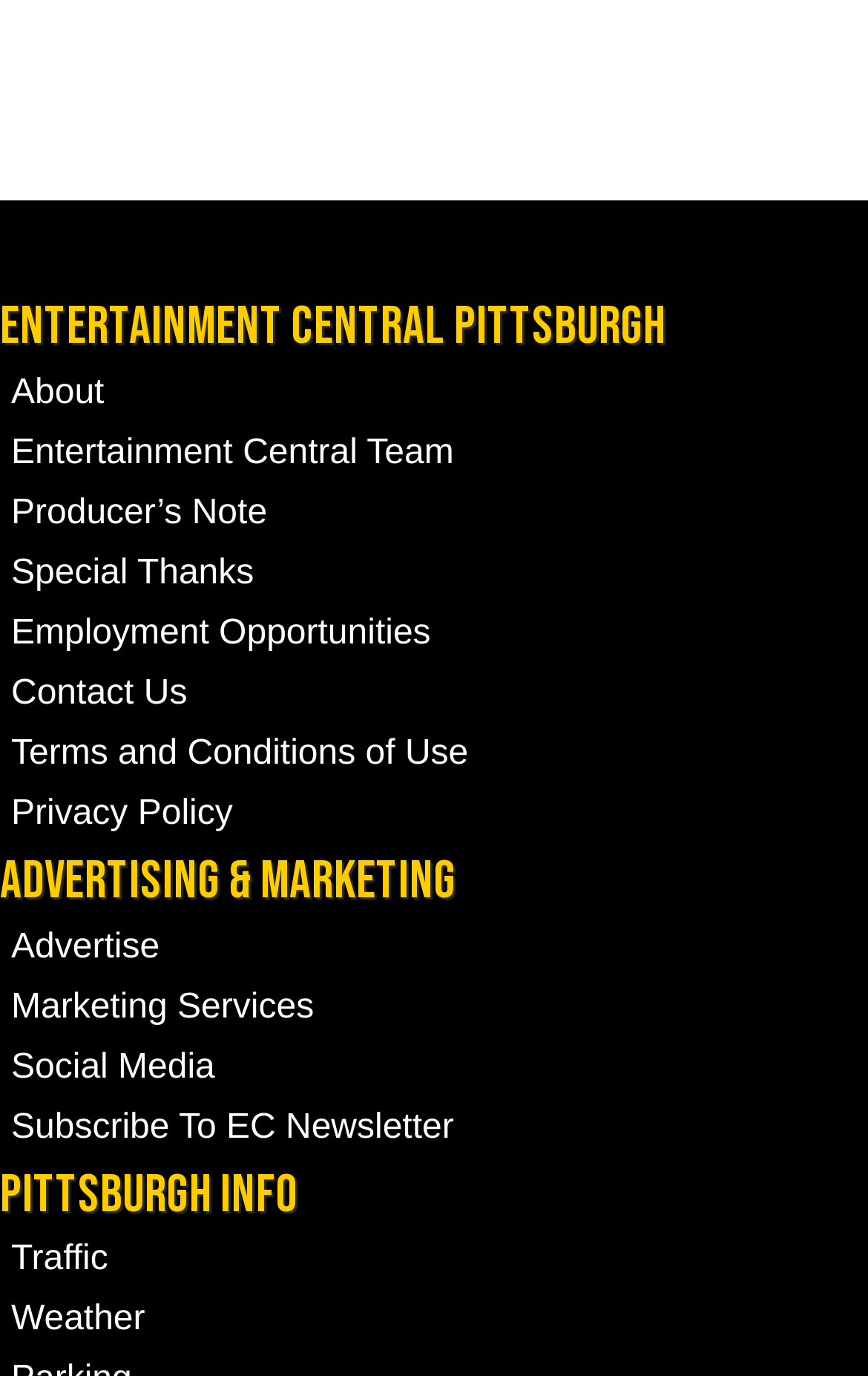Based on the element description: "Subscribe To EC Newsletter", identify the UI element and provide its bounding box coordinates. Use four float numbers between 0 and 1, [left, top, right, bottom].

[0.0, 0.799, 1.0, 0.841]